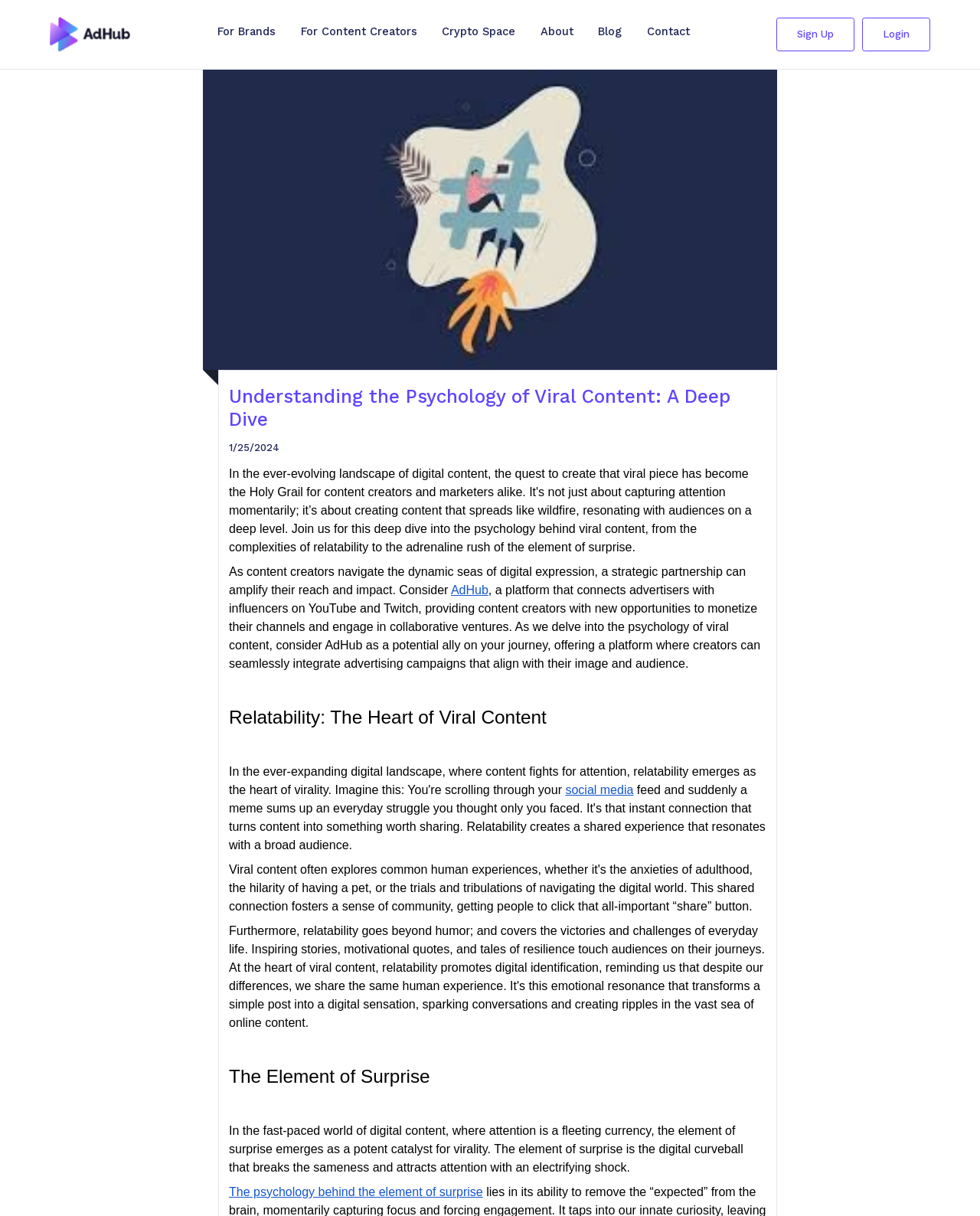What is the topic of the article?
Answer the question with a single word or phrase by looking at the picture.

Viral content